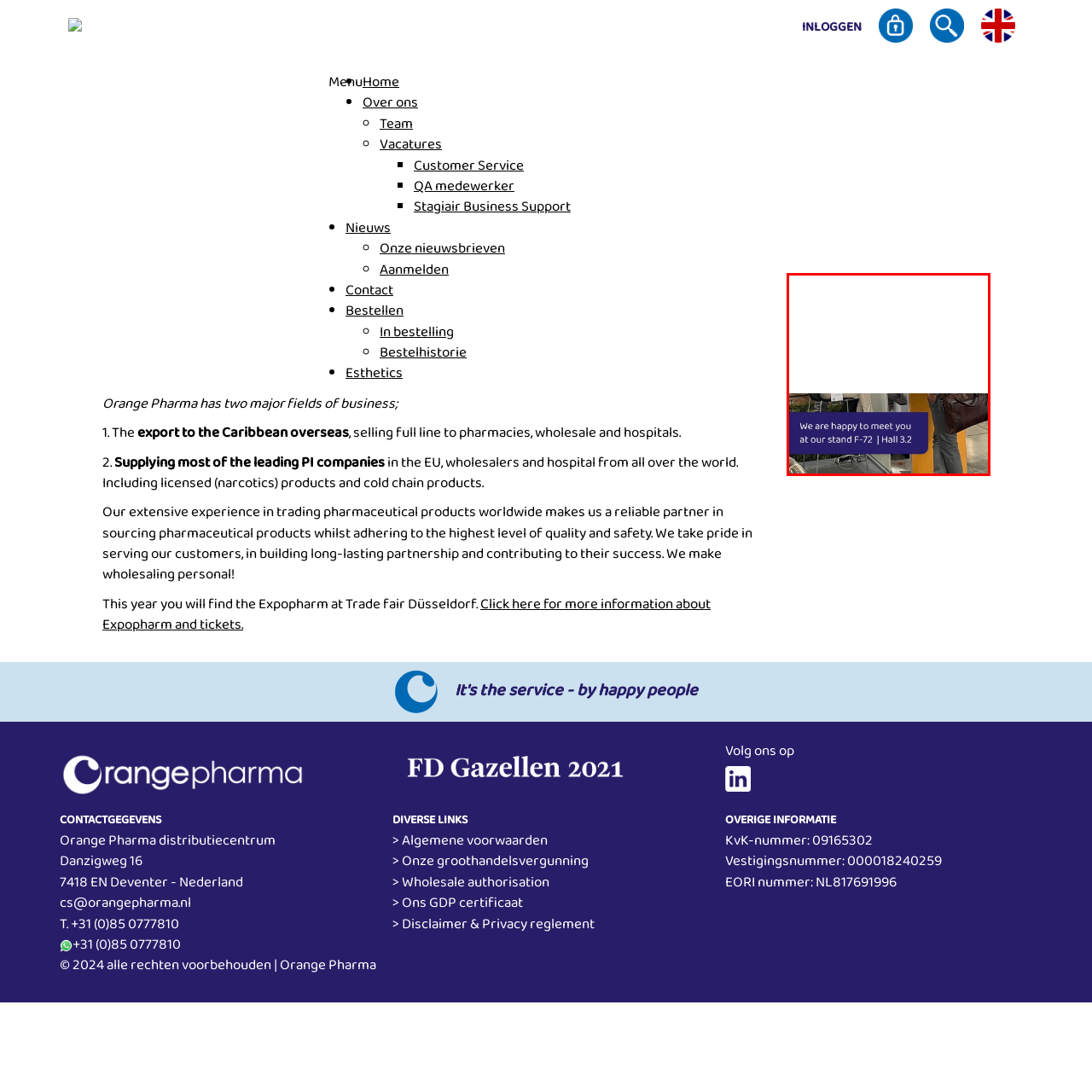Observe the content highlighted by the red box and supply a one-word or short phrase answer to the question: What is the purpose of the event?

Trade fair